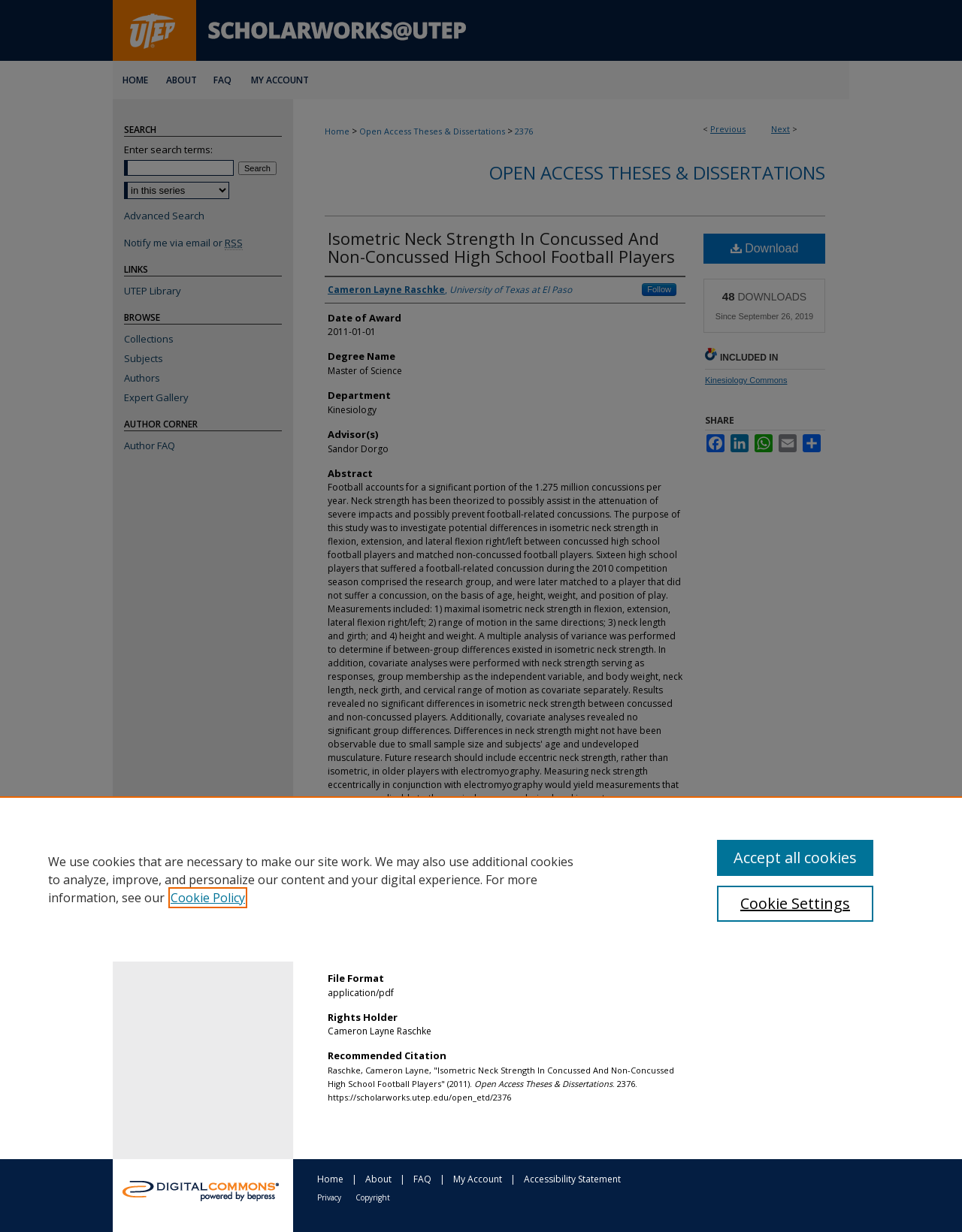Using the format (top-left x, top-left y, bottom-right x, bottom-right y), provide the bounding box coordinates for the described UI element. All values should be floating point numbers between 0 and 1: Accept all cookies

[0.745, 0.682, 0.908, 0.711]